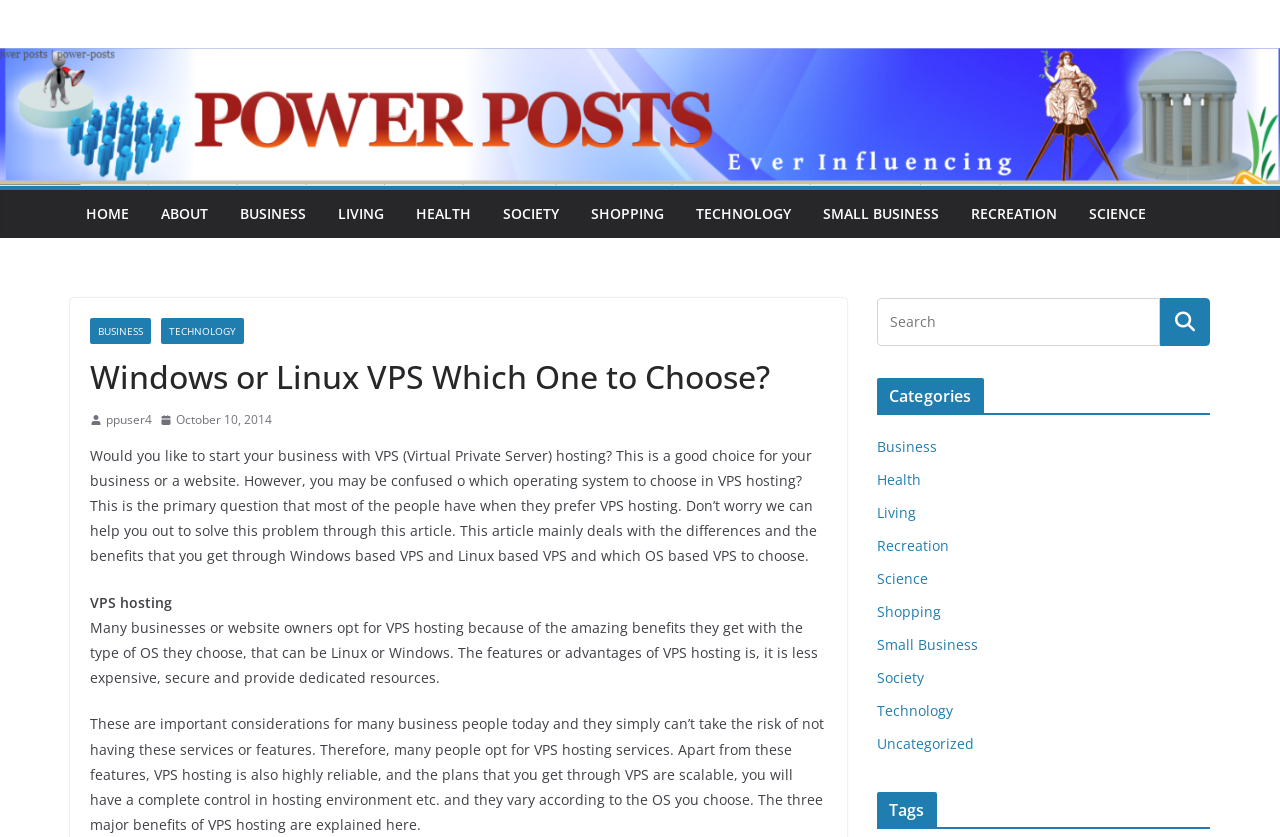Please respond to the question using a single word or phrase:
What is the purpose of the article?

To help choose an OS for VPS hosting